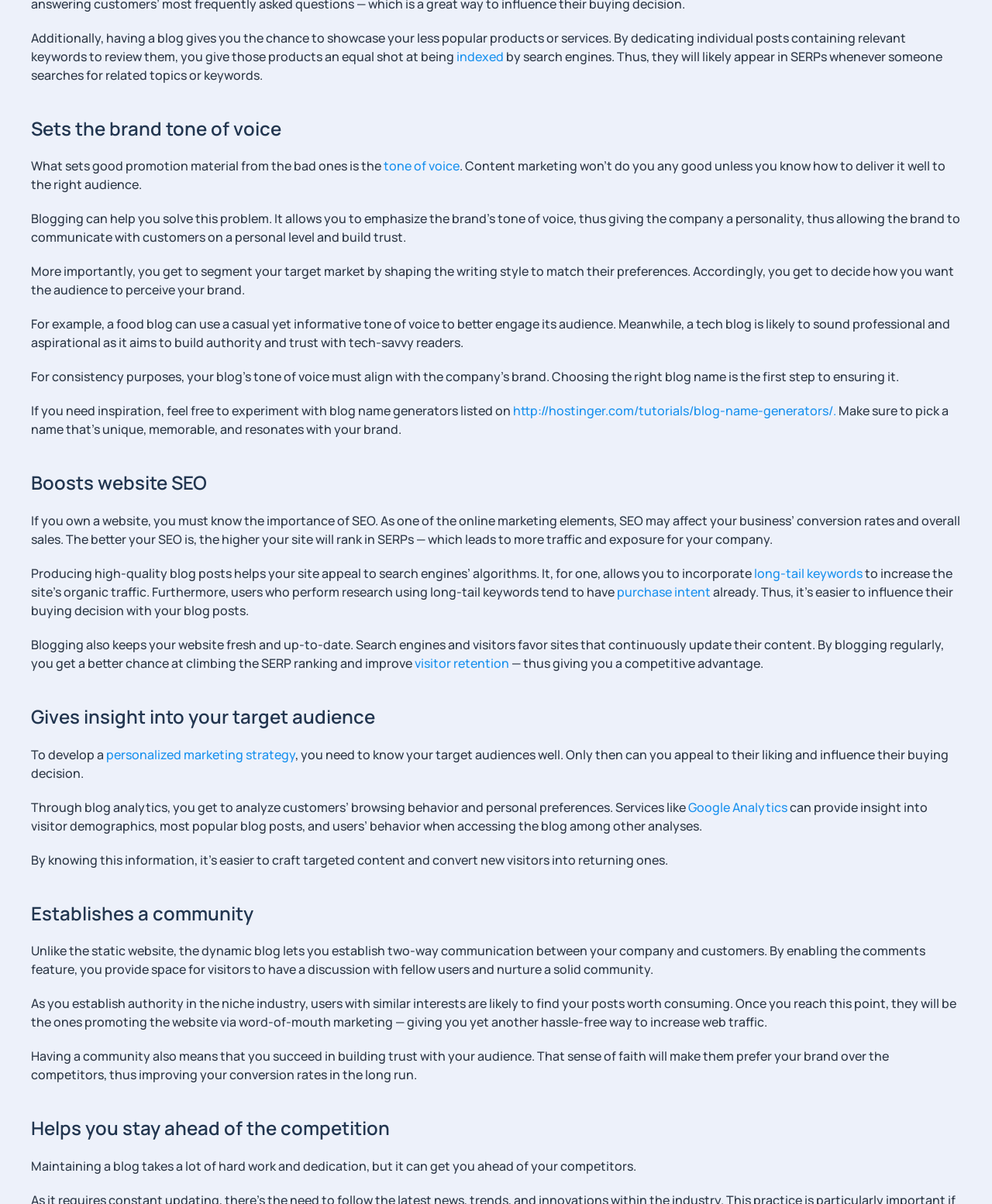Can you determine the bounding box coordinates of the area that needs to be clicked to fulfill the following instruction: "click the link to learn about blog name generators"?

[0.517, 0.334, 0.843, 0.348]